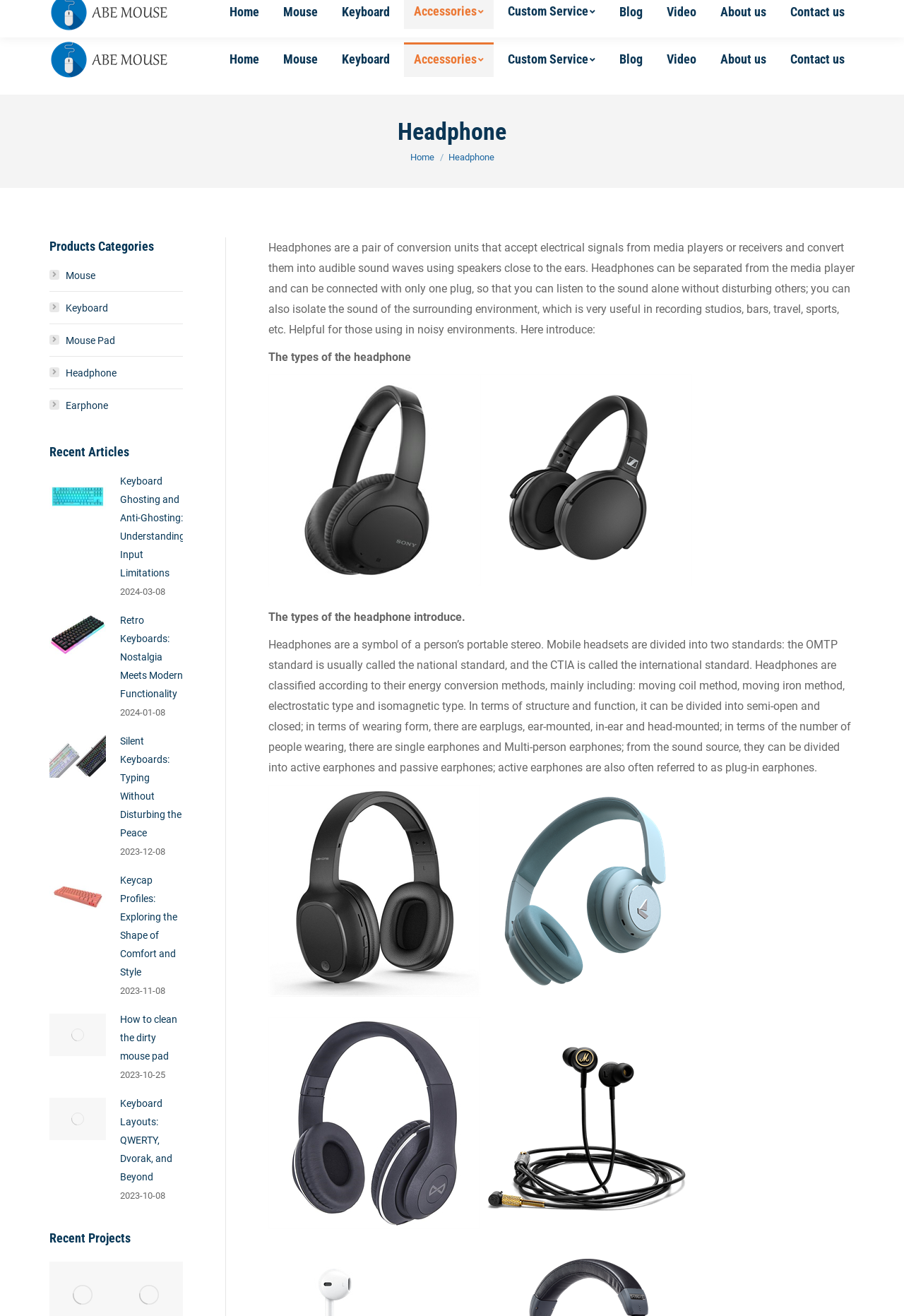Find the UI element described as: "Σπίτι - Διακόσμηση" and predict its bounding box coordinates. Ensure the coordinates are four float numbers between 0 and 1, [left, top, right, bottom].

None